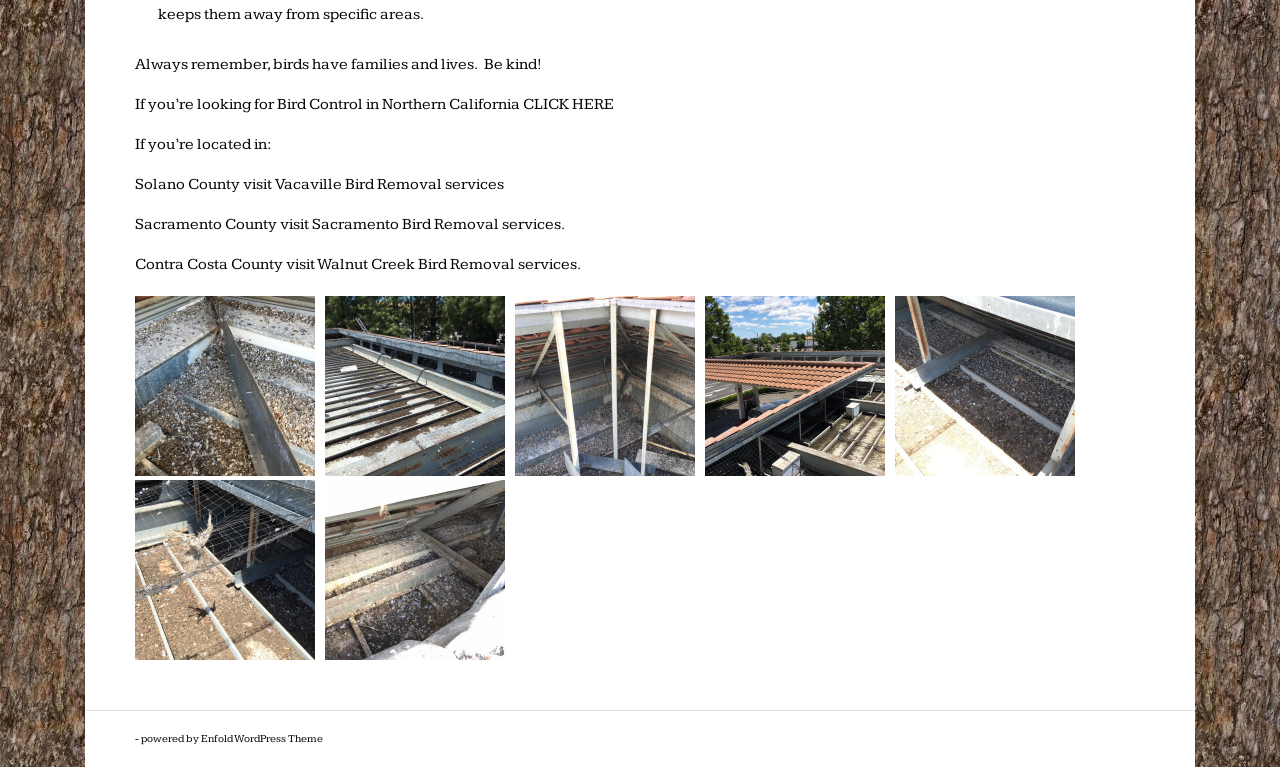Identify and provide the bounding box coordinates of the UI element described: "CLICK HERE". The coordinates should be formatted as [left, top, right, bottom], with each number being a float between 0 and 1.

[0.409, 0.123, 0.48, 0.148]